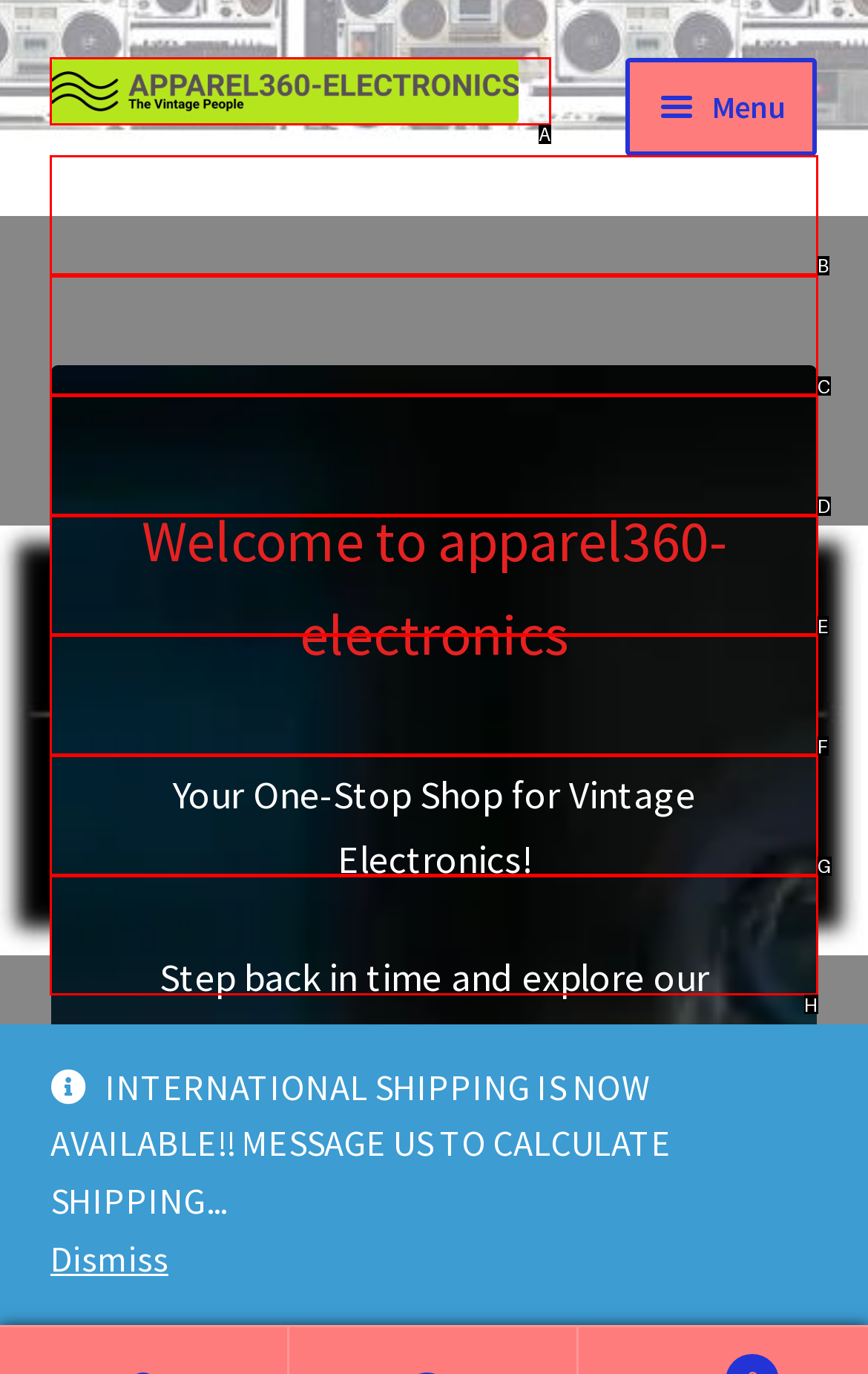Point out the correct UI element to click to carry out this instruction: Go to 'Home' page
Answer with the letter of the chosen option from the provided choices directly.

B